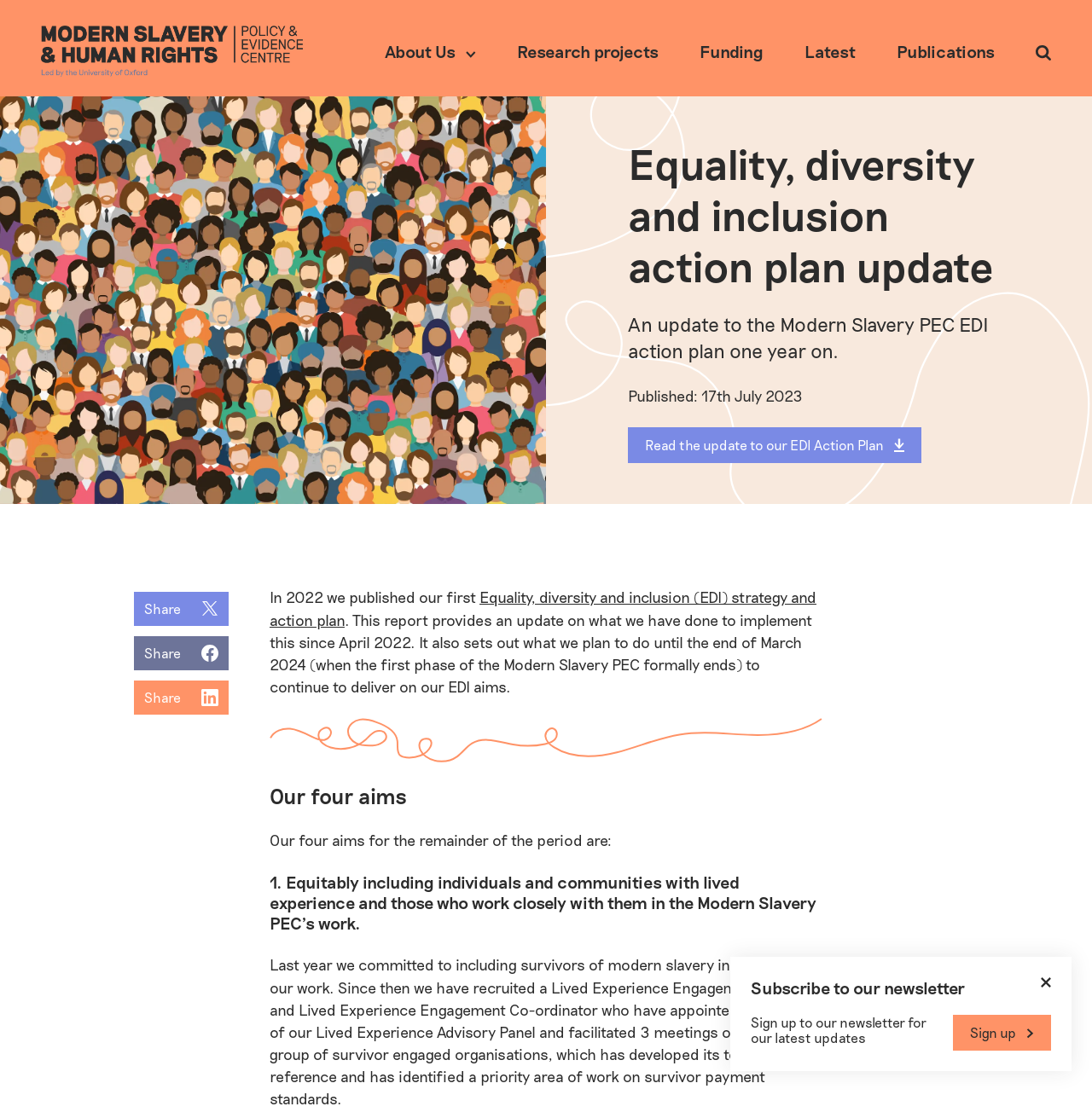Provide the text content of the webpage's main heading.

Equality, diversity and inclusion action plan update